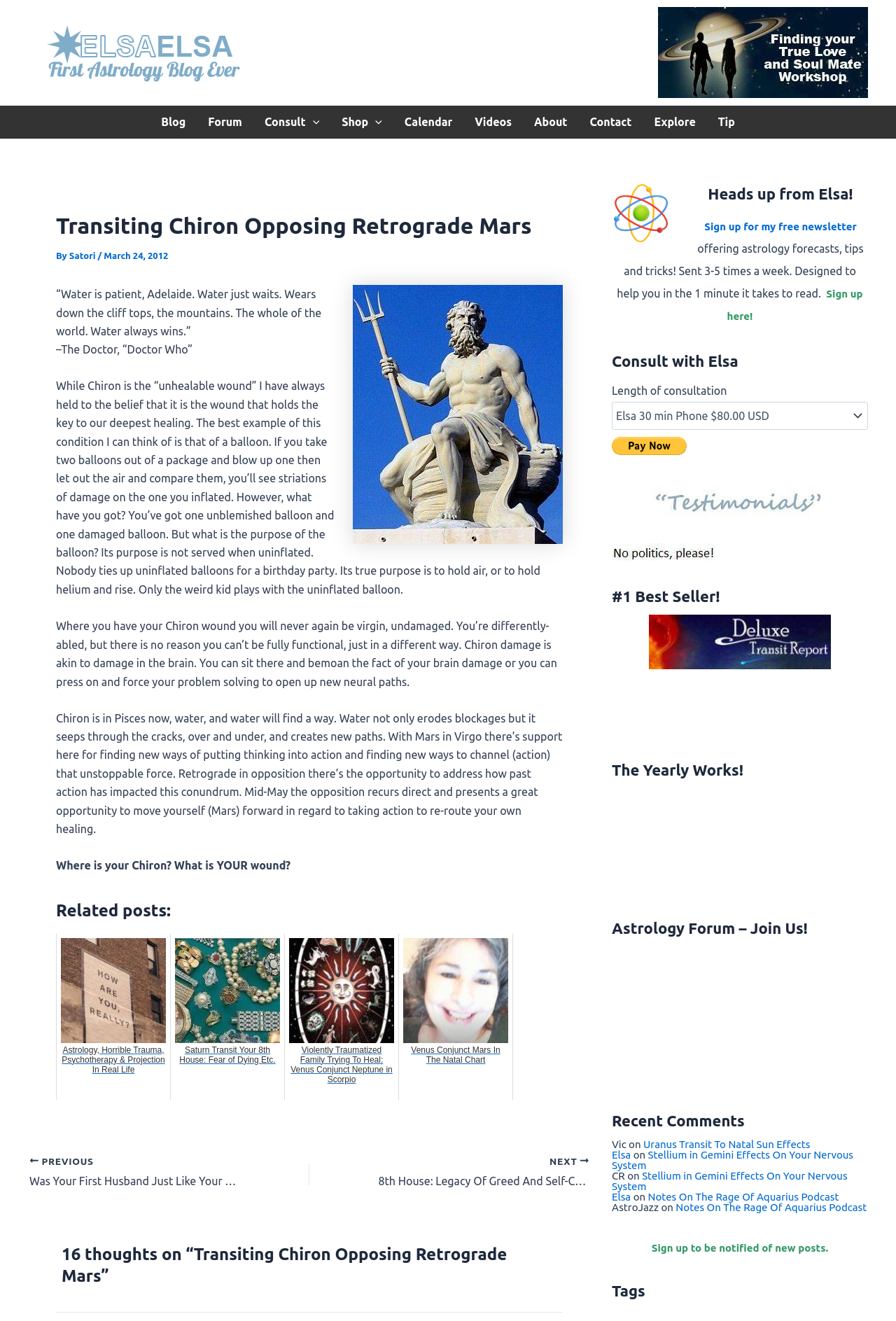What is the name of the blog?
Please interpret the details in the image and answer the question thoroughly.

The name of the blog can be found in the top left corner of the webpage, where the logo 'ElsaElsaLogo' is located.